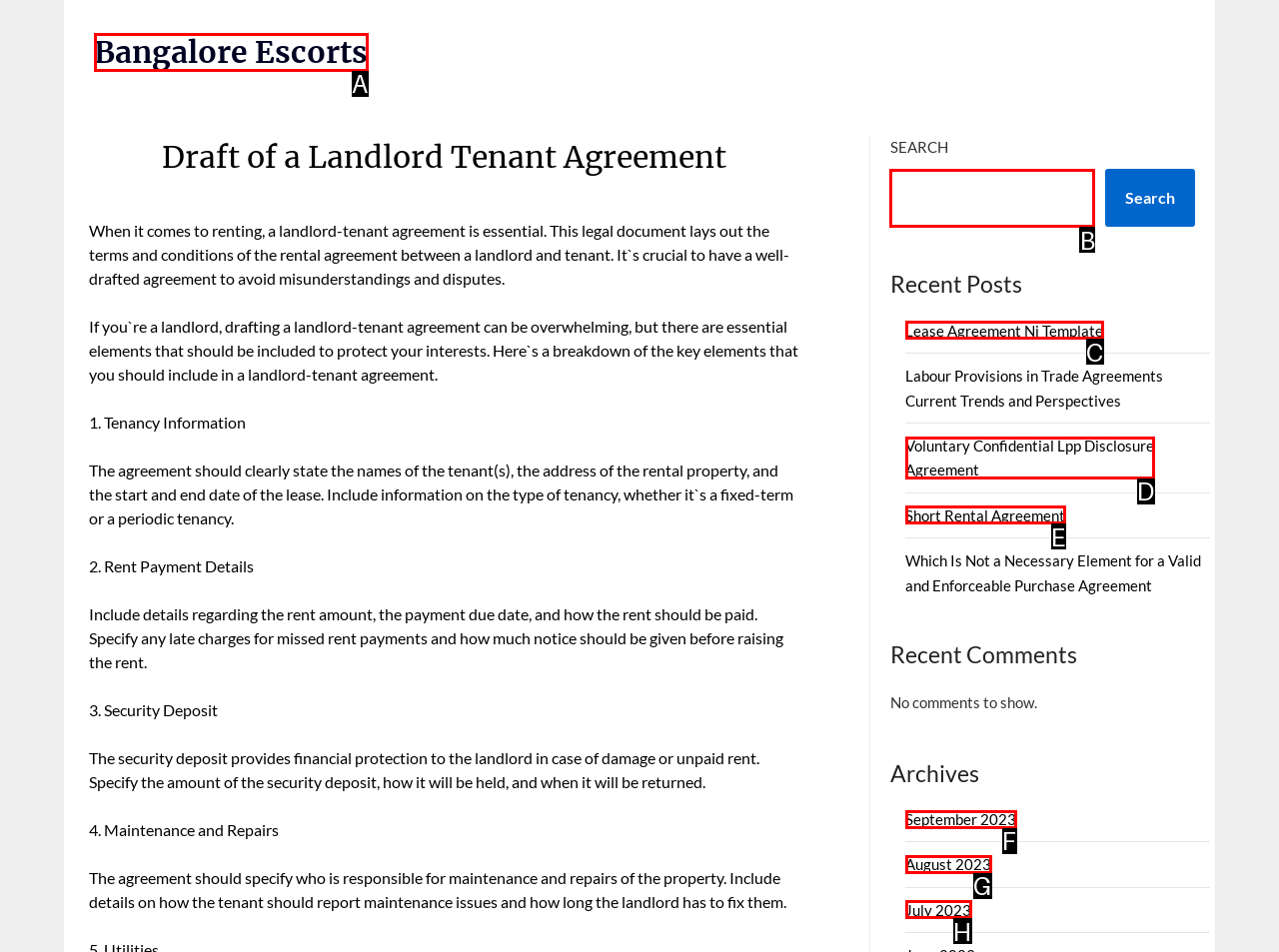From the given choices, which option should you click to complete this task: Search for a term? Answer with the letter of the correct option.

B